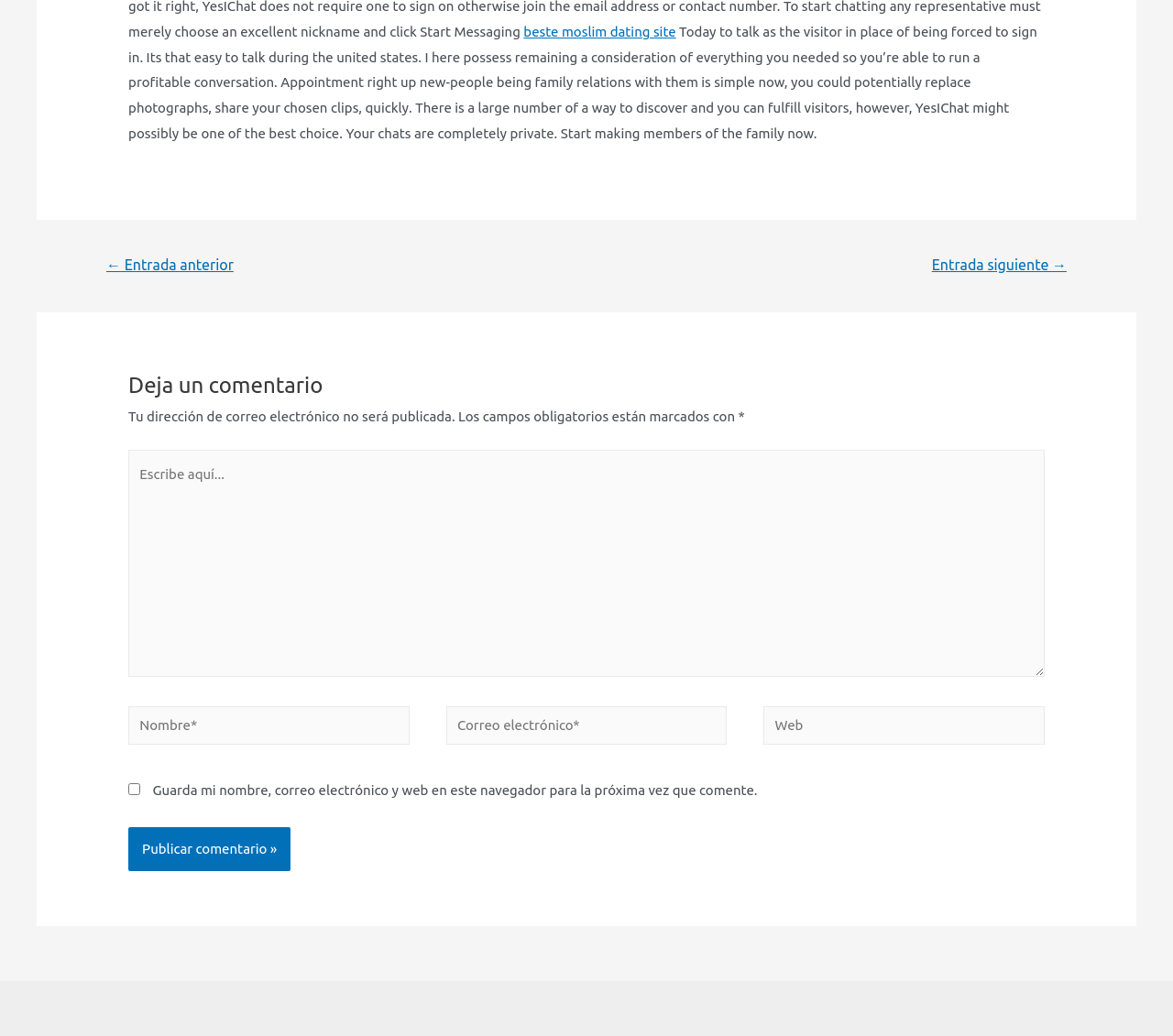Can you find the bounding box coordinates of the area I should click to execute the following instruction: "Write a comment in the text box"?

[0.109, 0.434, 0.891, 0.653]